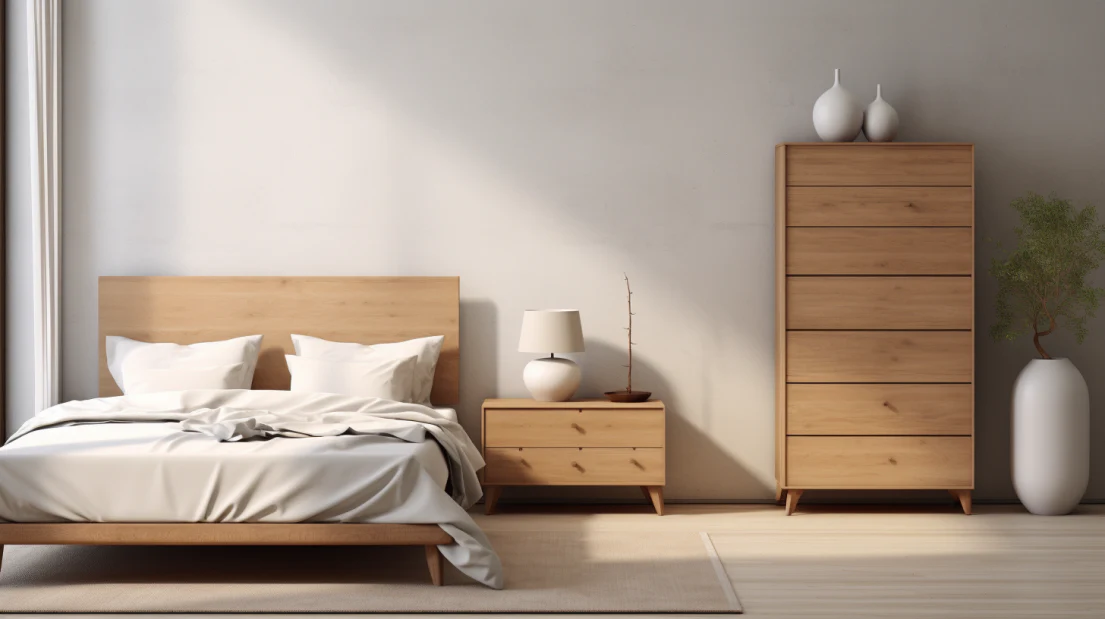Create an elaborate description of the image, covering every aspect.

This beautifully designed bedroom showcases a harmonious blend of modern and natural elements. The centerpiece is a stylish wooden bed, adorned with plush white pillows that create an inviting atmosphere. Next to the bed, a sleek nightstand features a minimalist lamp and a small decorative branch in a simplistic vase, adding a touch of nature. Across the room stands a tall, organized dresser, providing ample storage while complementing the room's overall aesthetic. The soft gray bedding and the light-colored wooden furnishings enhance the tranquil vibe, making this space a perfect retreat for relaxation. Natural light filters in through the window, illuminating the room and highlighting its serene design. This space not only maximizes functionality but also embodies a calming haven, ideal for unwinding after a busy day.